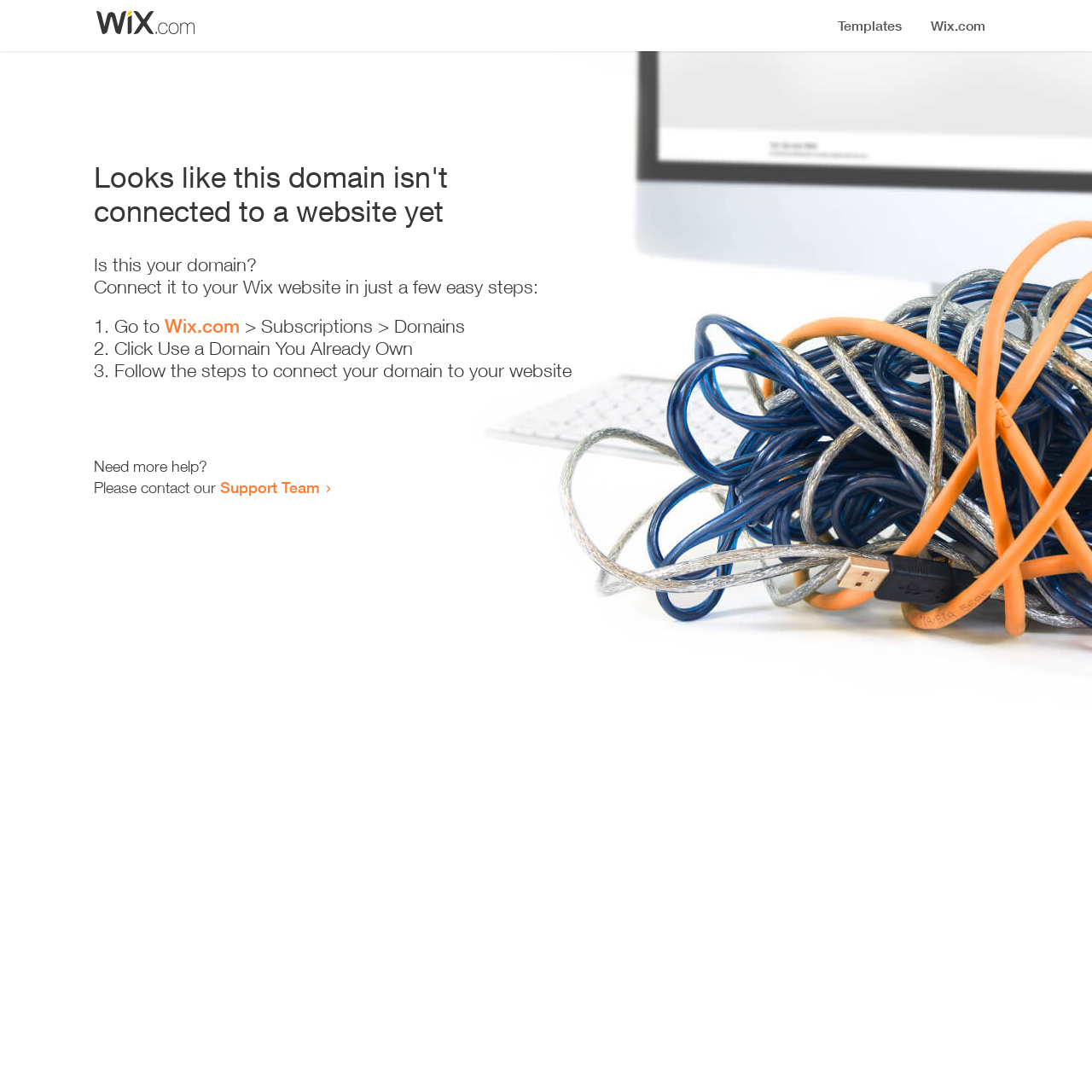Identify the first-level heading on the webpage and generate its text content.

Looks like this domain isn't
connected to a website yet